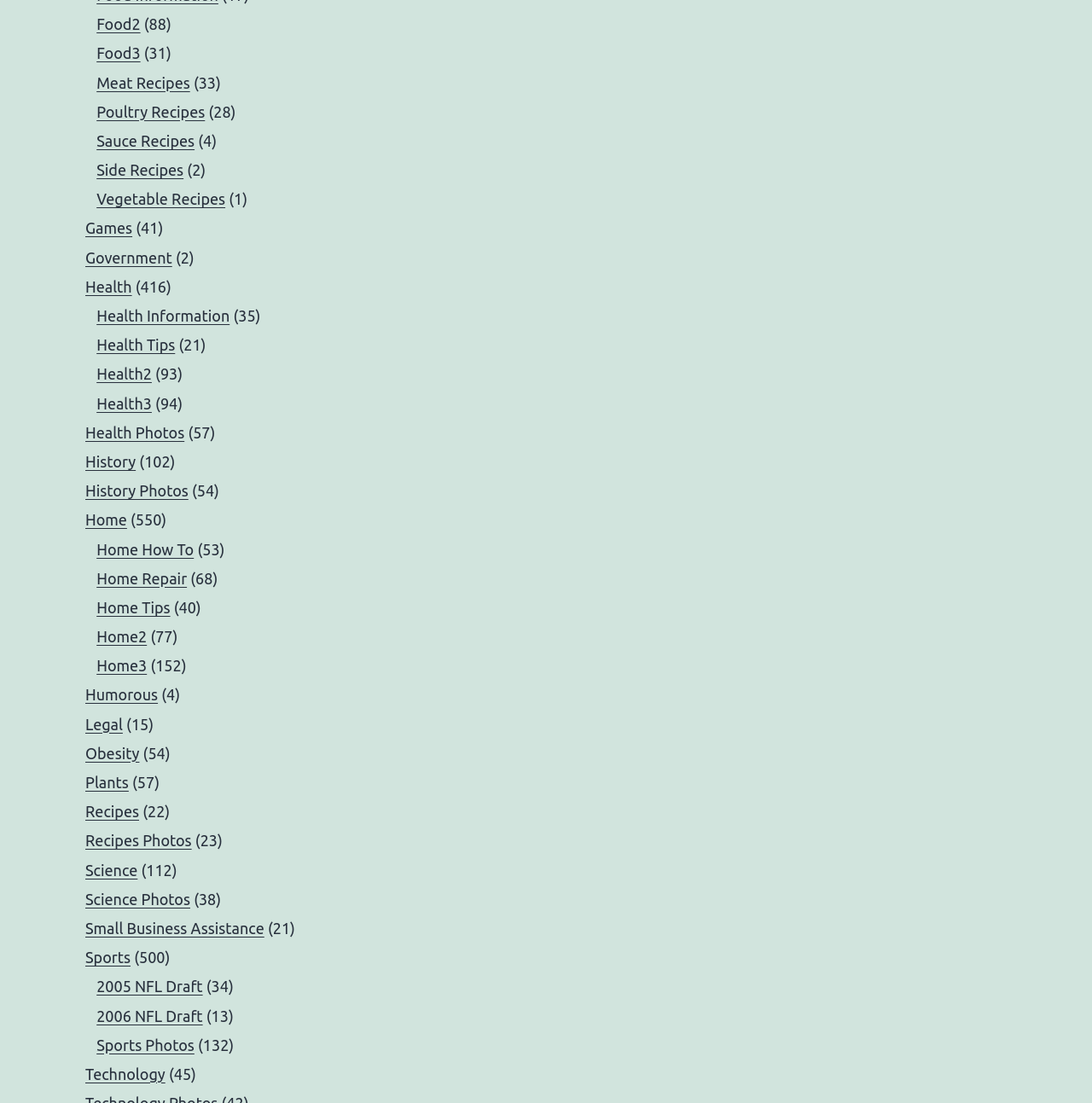Locate the bounding box coordinates of the area you need to click to fulfill this instruction: 'Click on Food2'. The coordinates must be in the form of four float numbers ranging from 0 to 1: [left, top, right, bottom].

[0.088, 0.014, 0.129, 0.029]